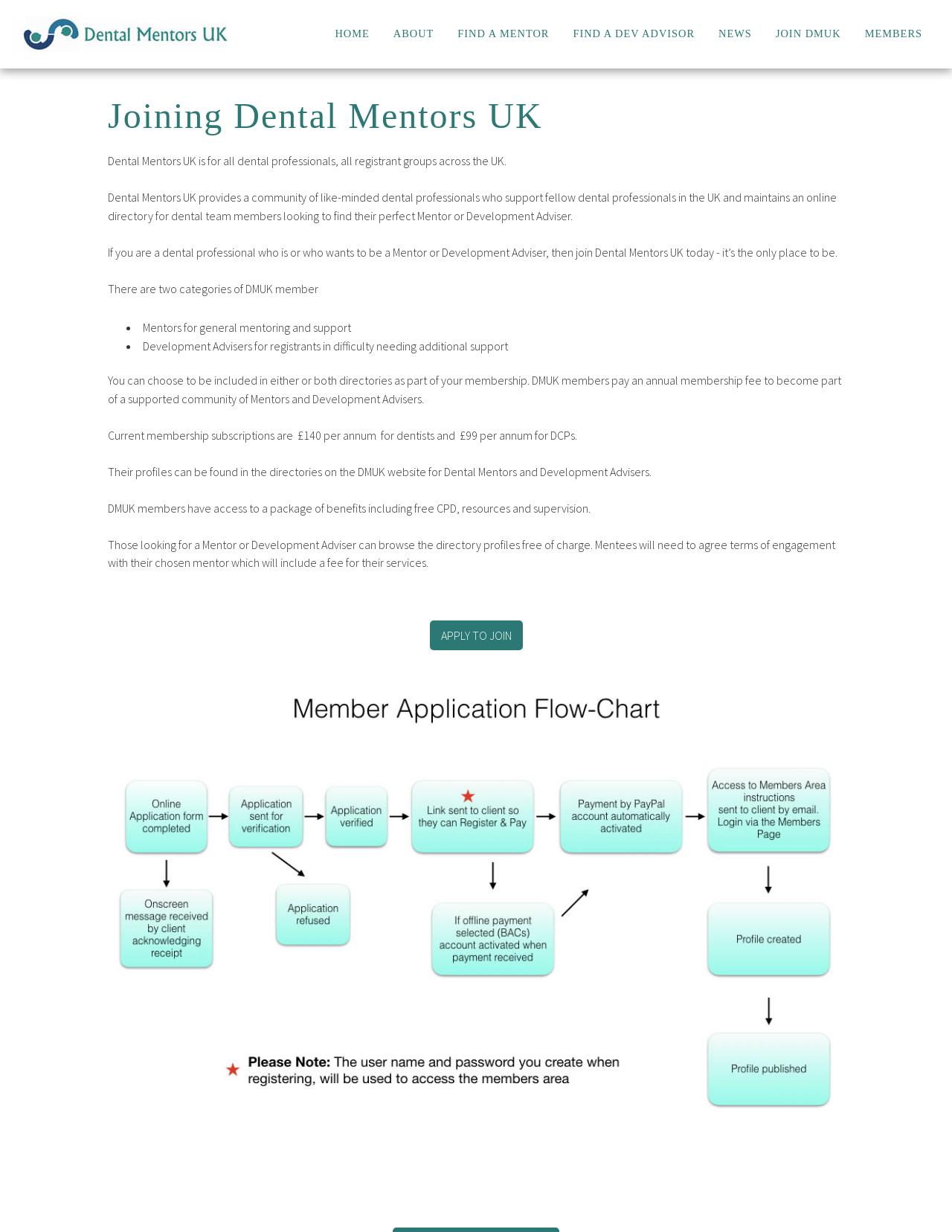Kindly determine the bounding box coordinates of the area that needs to be clicked to fulfill this instruction: "Click on APPLY TO JOIN".

[0.451, 0.504, 0.549, 0.528]